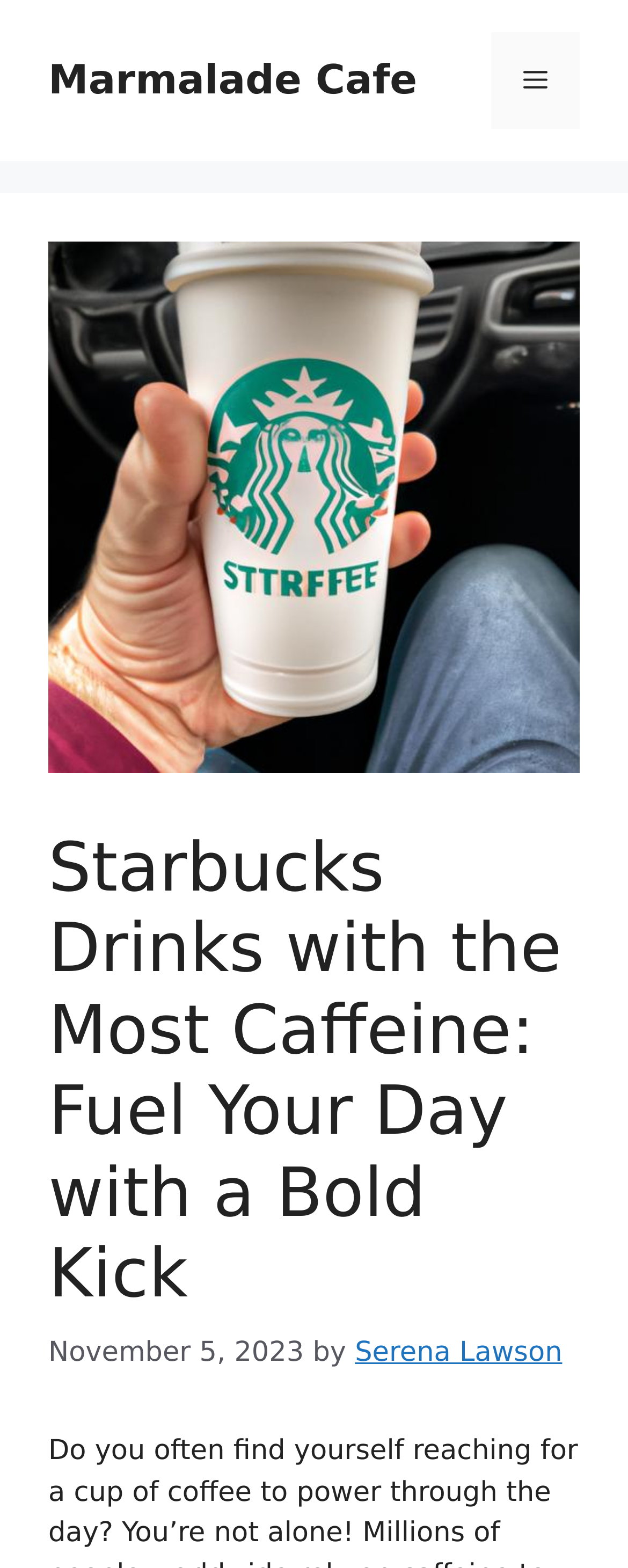Find the primary header on the webpage and provide its text.

Starbucks Drinks with the Most Caffeine: Fuel Your Day with a Bold Kick